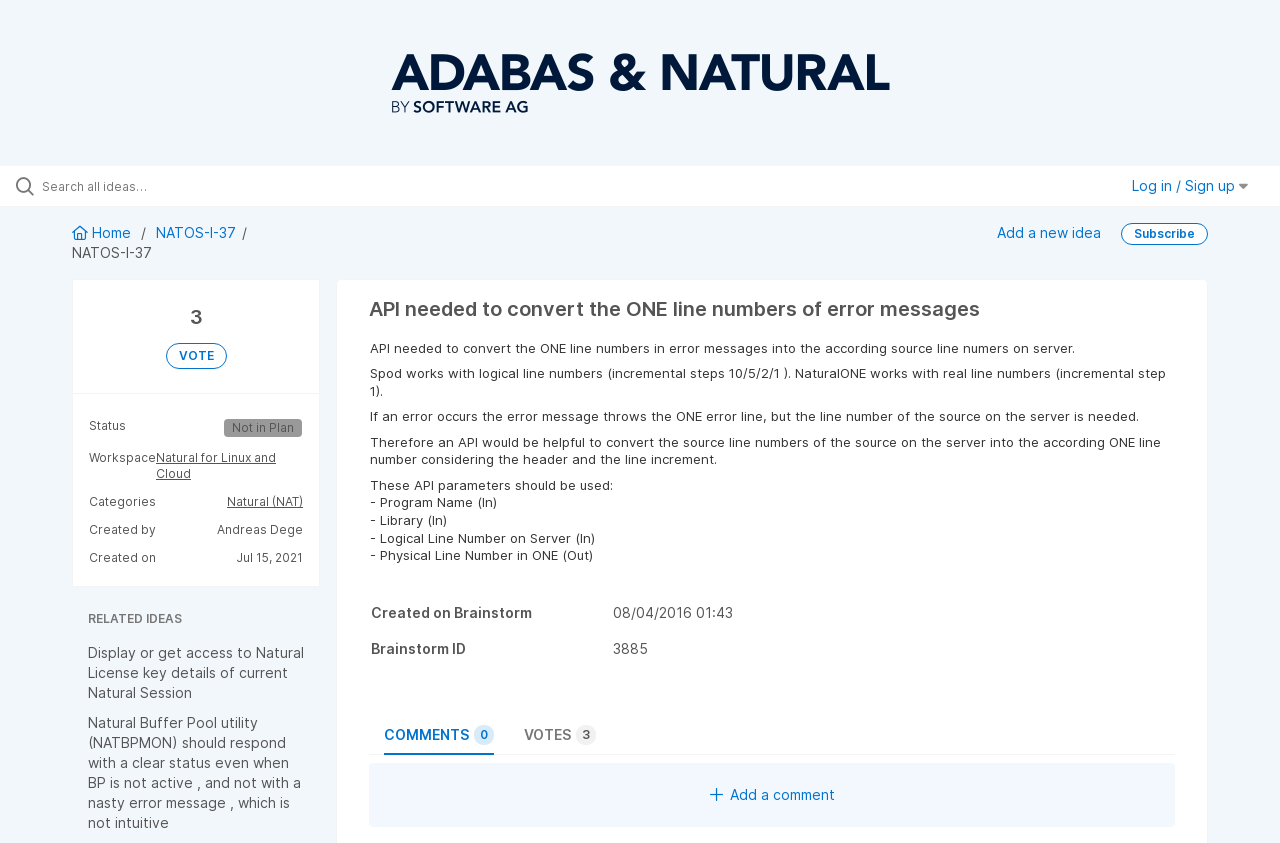Please indicate the bounding box coordinates for the clickable area to complete the following task: "Log in or sign up". The coordinates should be specified as four float numbers between 0 and 1, i.e., [left, top, right, bottom].

[0.884, 0.21, 0.975, 0.23]